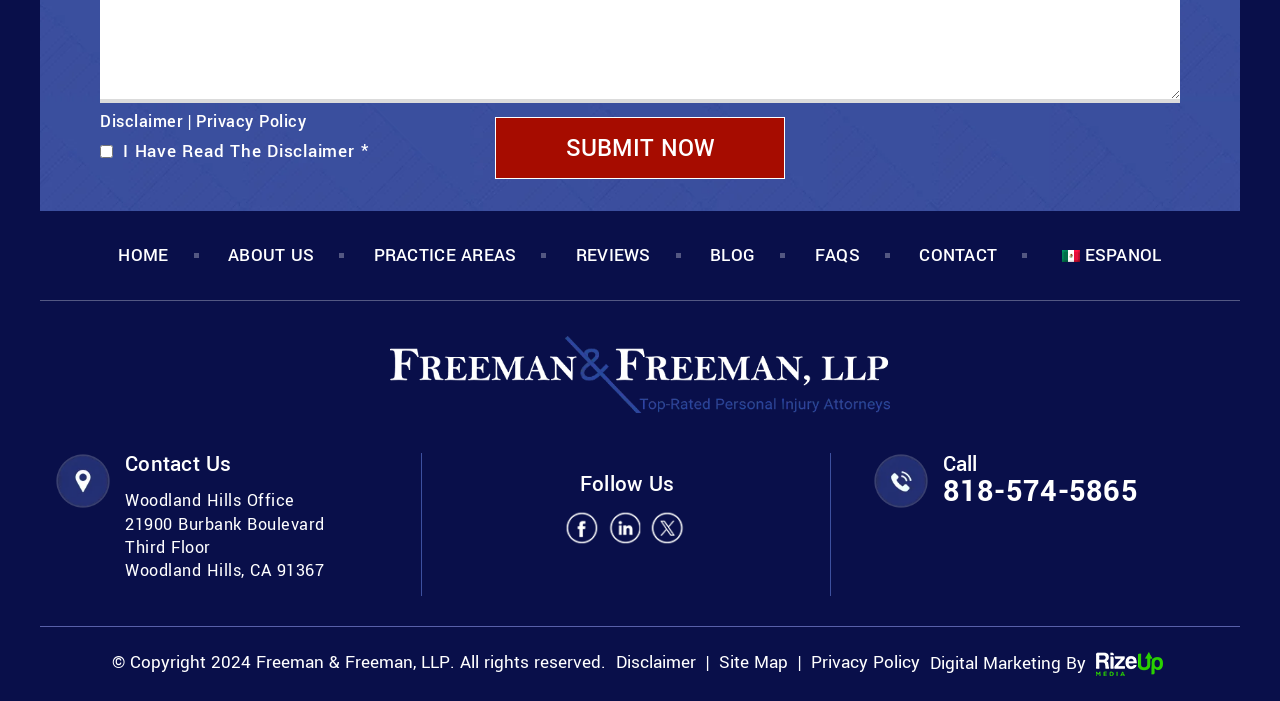Return the bounding box coordinates of the UI element that corresponds to this description: "Privacy Policy". The coordinates must be given as four float numbers in the range of 0 and 1, [left, top, right, bottom].

[0.63, 0.93, 0.723, 0.962]